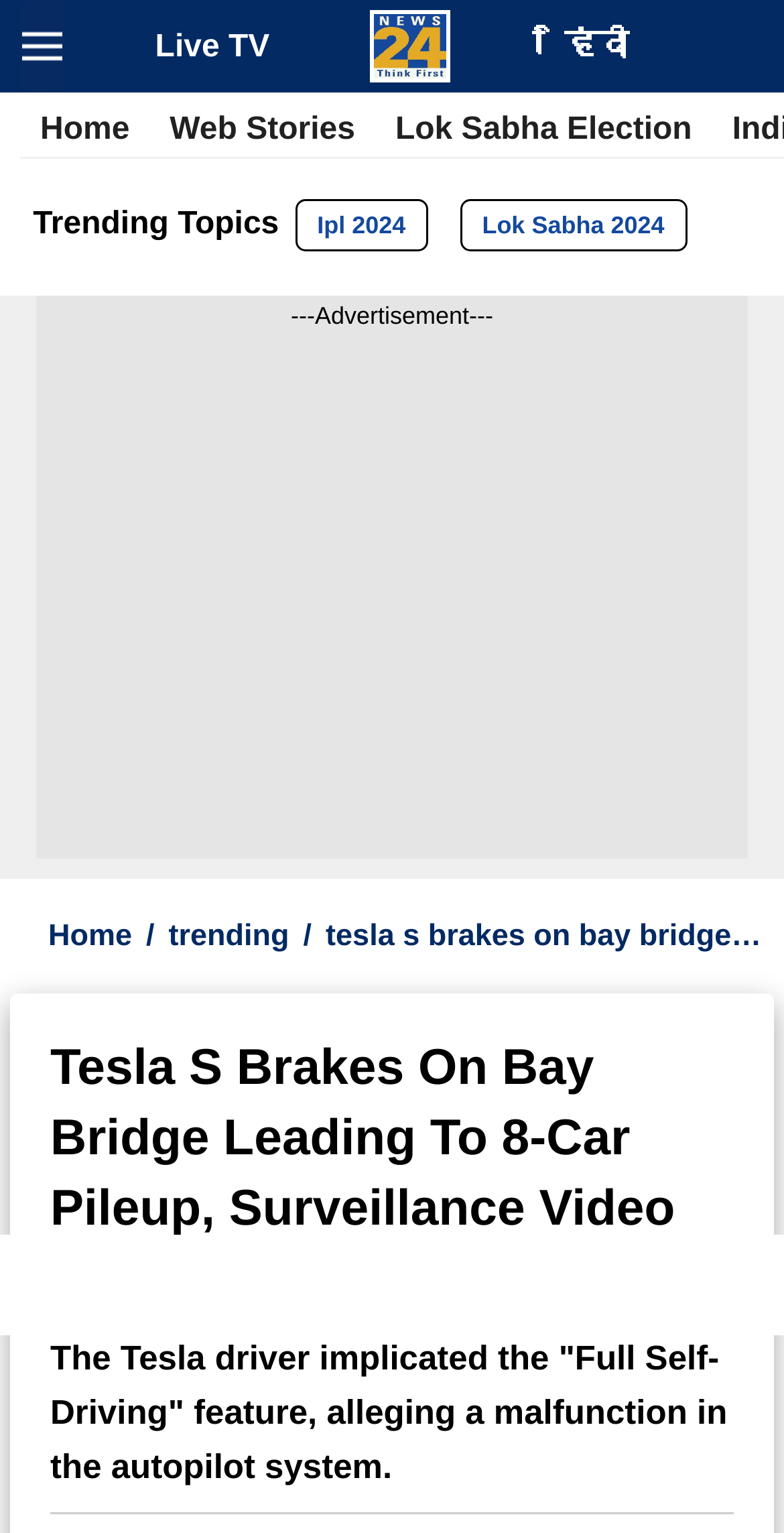Determine the webpage's heading and output its text content.

Tesla S Brakes On Bay Bridge Leading To 8-Car Pileup, Surveillance Video Surfaces